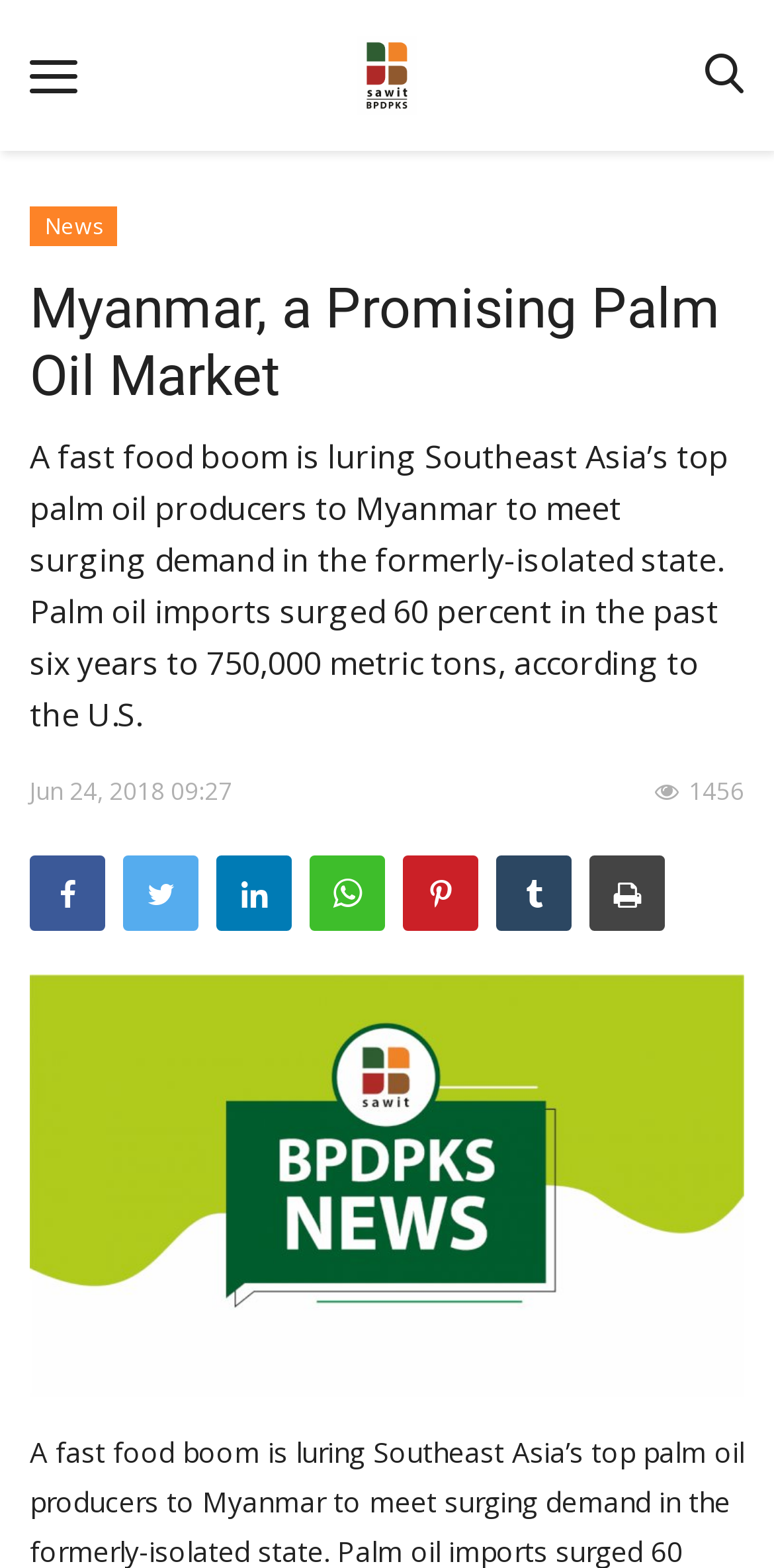When was the article published?
Please respond to the question with a detailed and thorough explanation.

The publication date can be found at the top of the article, which states 'Jun 24, 2018 09:27'.